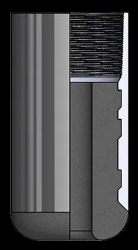Provide your answer to the question using just one word or phrase: What is the equipment made of?

Robust materials